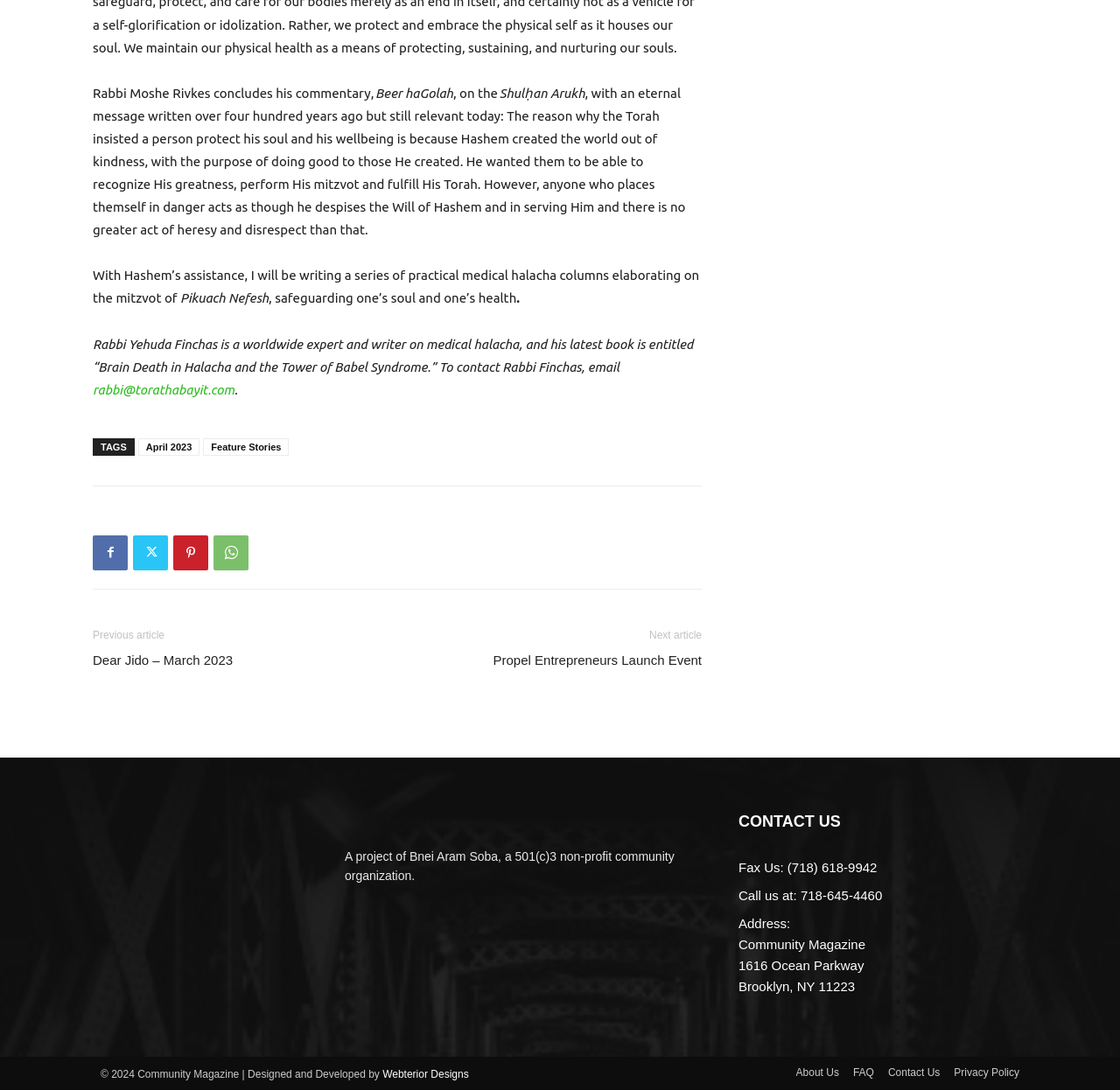Use a single word or phrase to answer the following:
What is the purpose of Hashem creating the world?

to do good to those He created